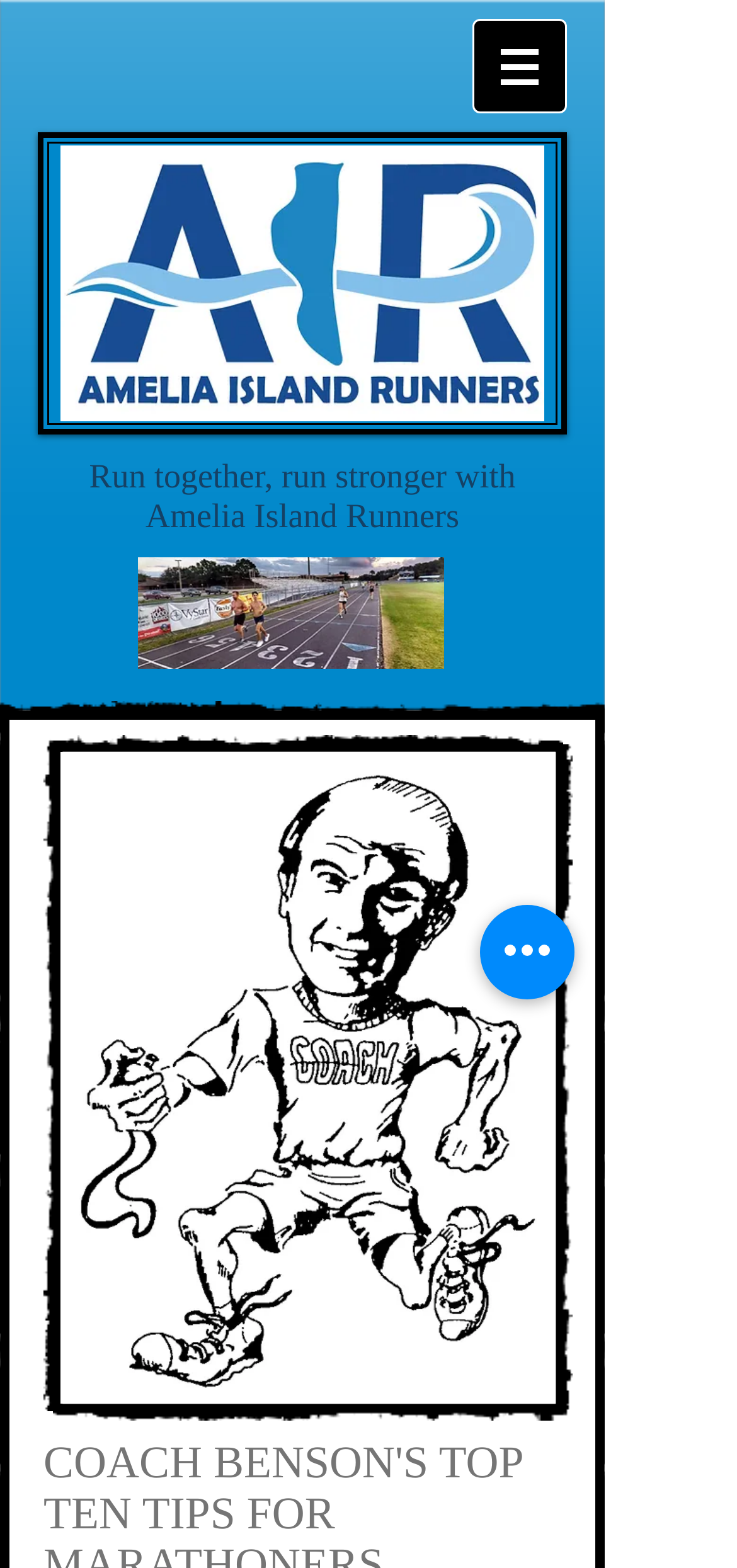Based on the image, provide a detailed response to the question:
What is the text above the image of Steve and John Sorenson?

The StaticText element with the text 'Run together, run stronger with Amelia Island Runners' is located above the image of Steve and John Sorenson, indicating that it is a slogan or a motto.